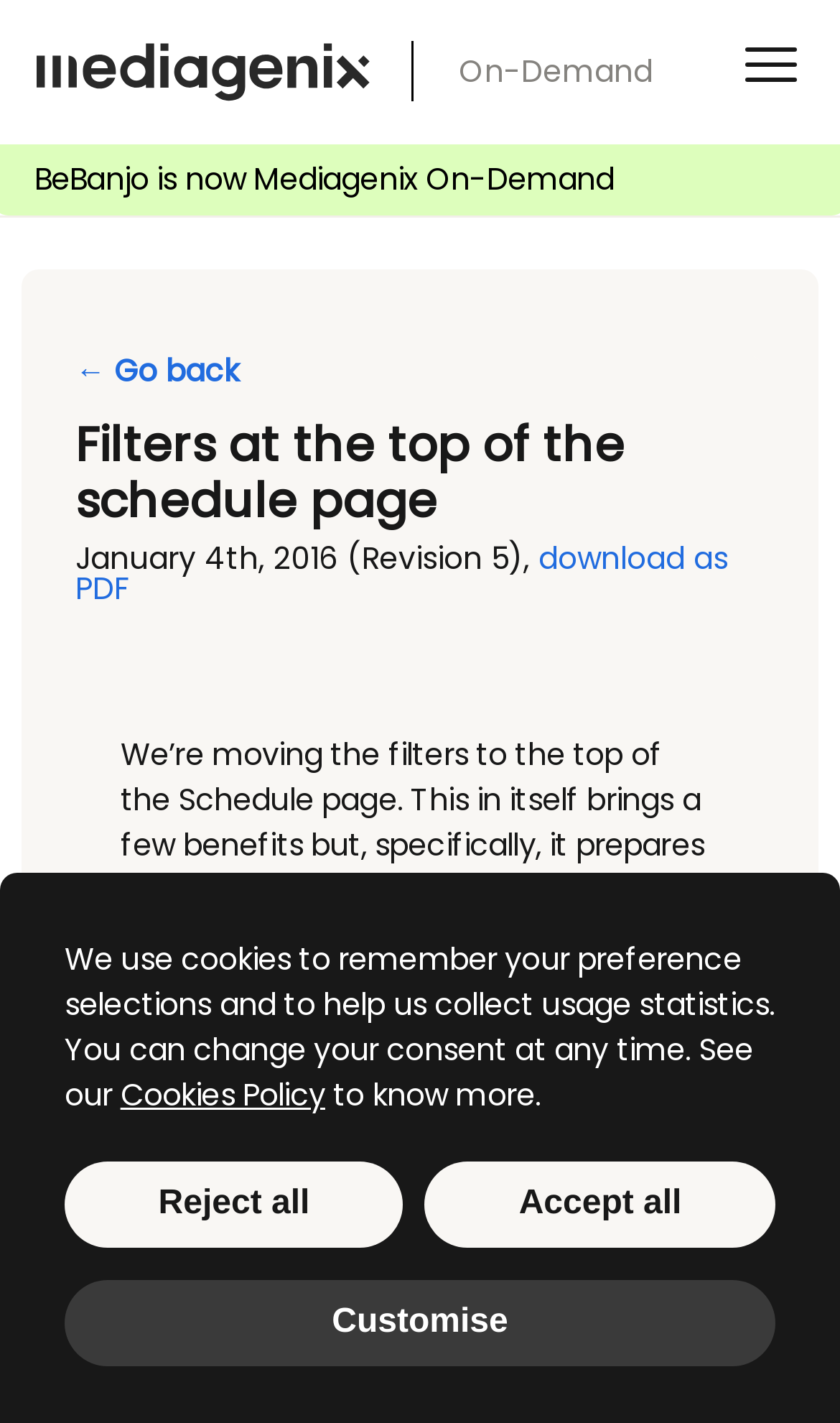Use a single word or phrase to answer the question: What is the name of the product mentioned on this webpage?

Mediagenix On-Demand